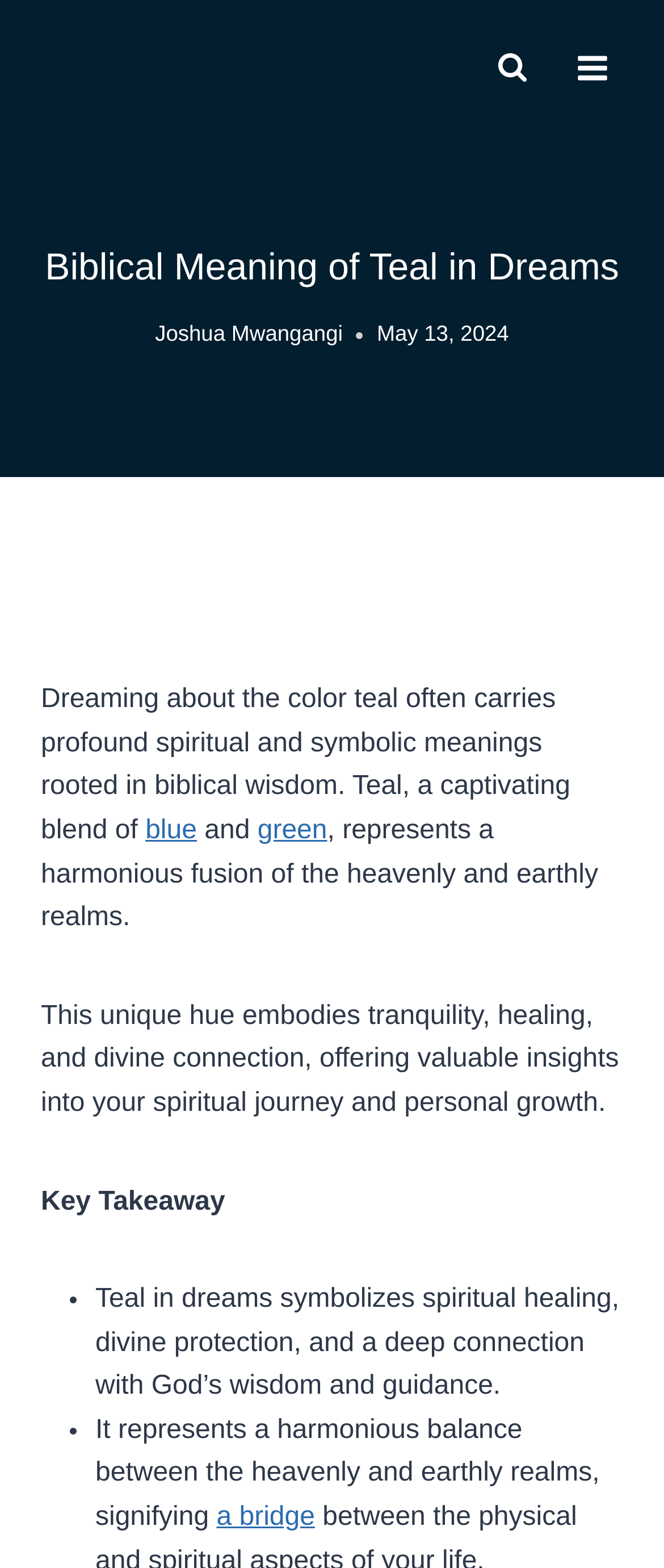What does teal in dreams symbolize?
Please answer using one word or phrase, based on the screenshot.

spiritual healing, divine protection, and a deep connection with God’s wisdom and guidance